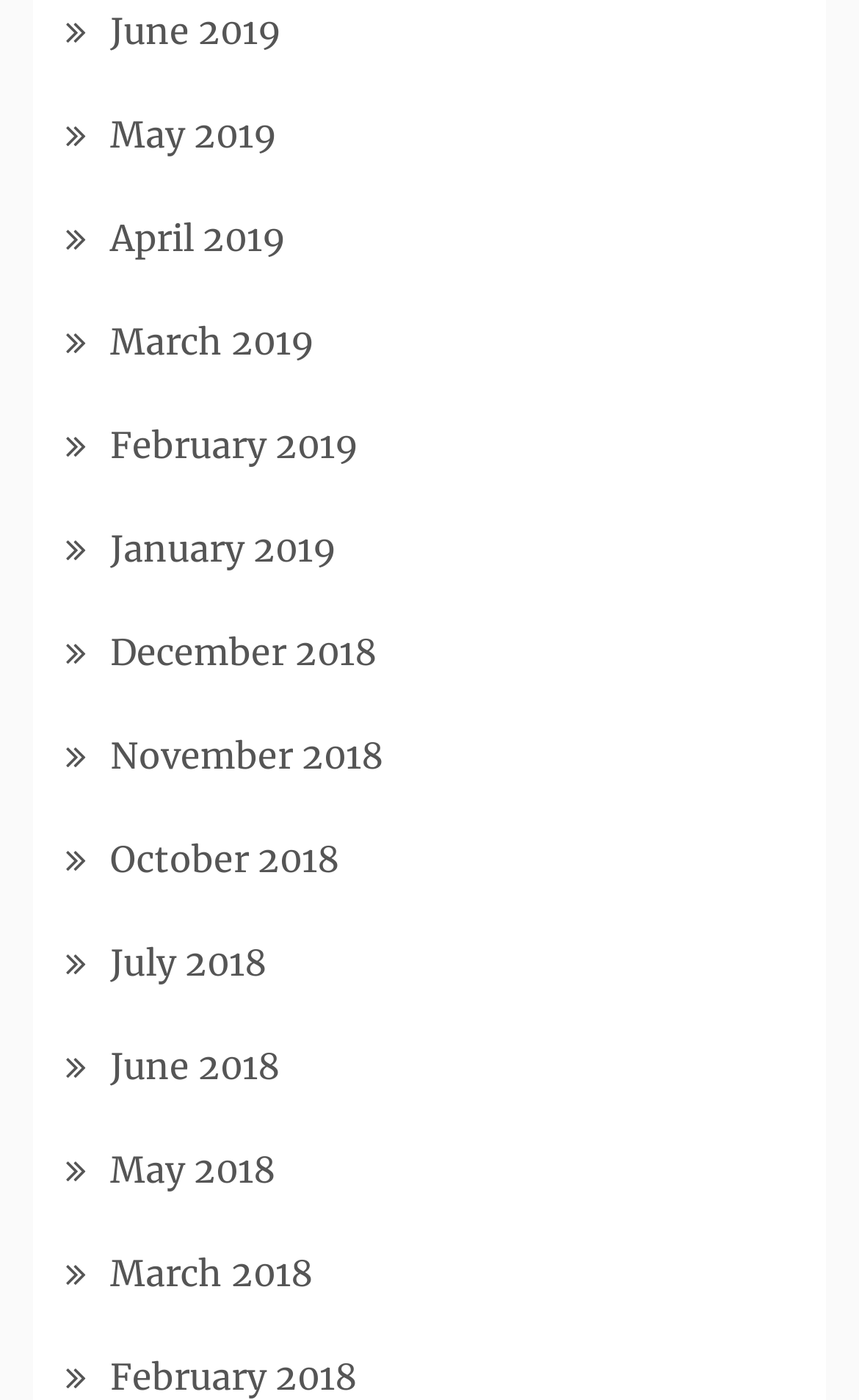Please determine the bounding box coordinates of the element to click in order to execute the following instruction: "view January 2019". The coordinates should be four float numbers between 0 and 1, specified as [left, top, right, bottom].

[0.128, 0.376, 0.392, 0.407]